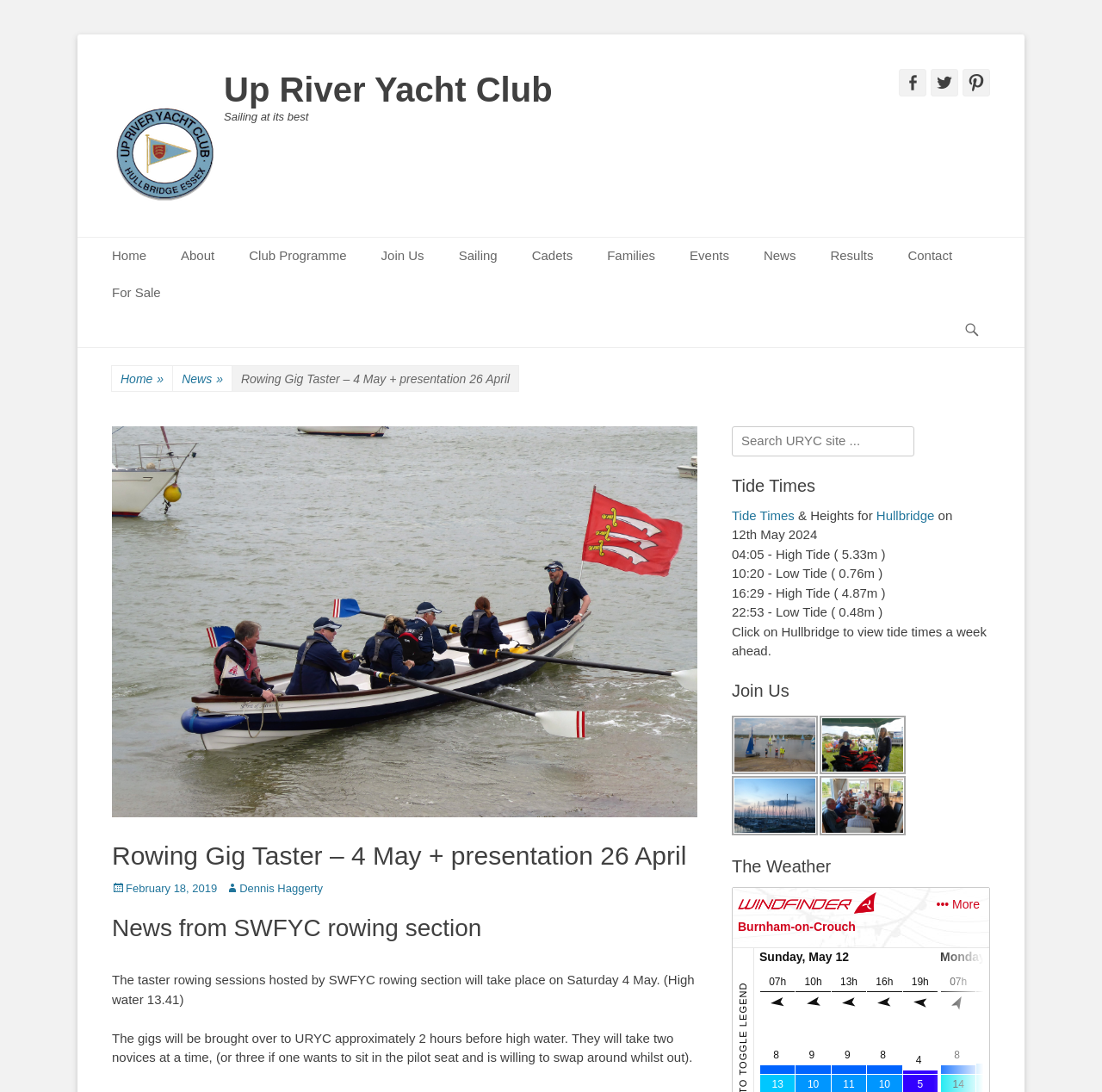Give a concise answer using only one word or phrase for this question:
What is the name of the yacht club?

Up River Yacht Club